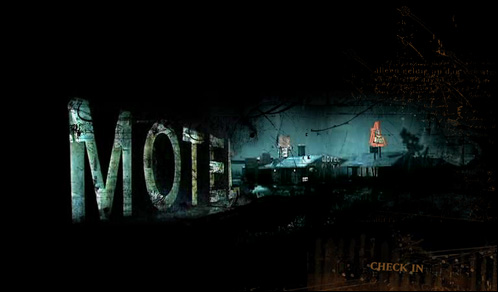What is the attire of the eerie figure in the background?
Please provide a single word or phrase answer based on the image.

A red coat